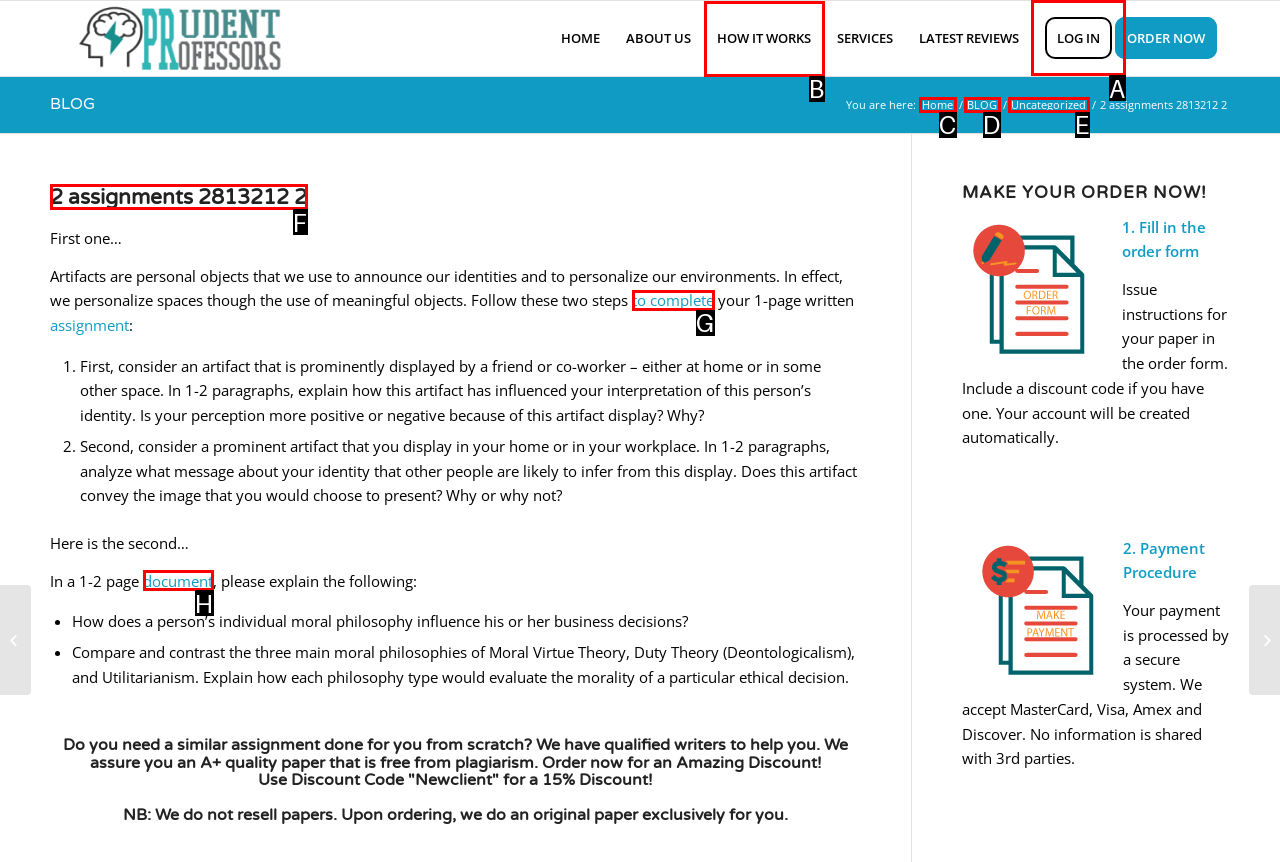Which option should I select to accomplish the task: Click on the 'LOG IN' link? Respond with the corresponding letter from the given choices.

A